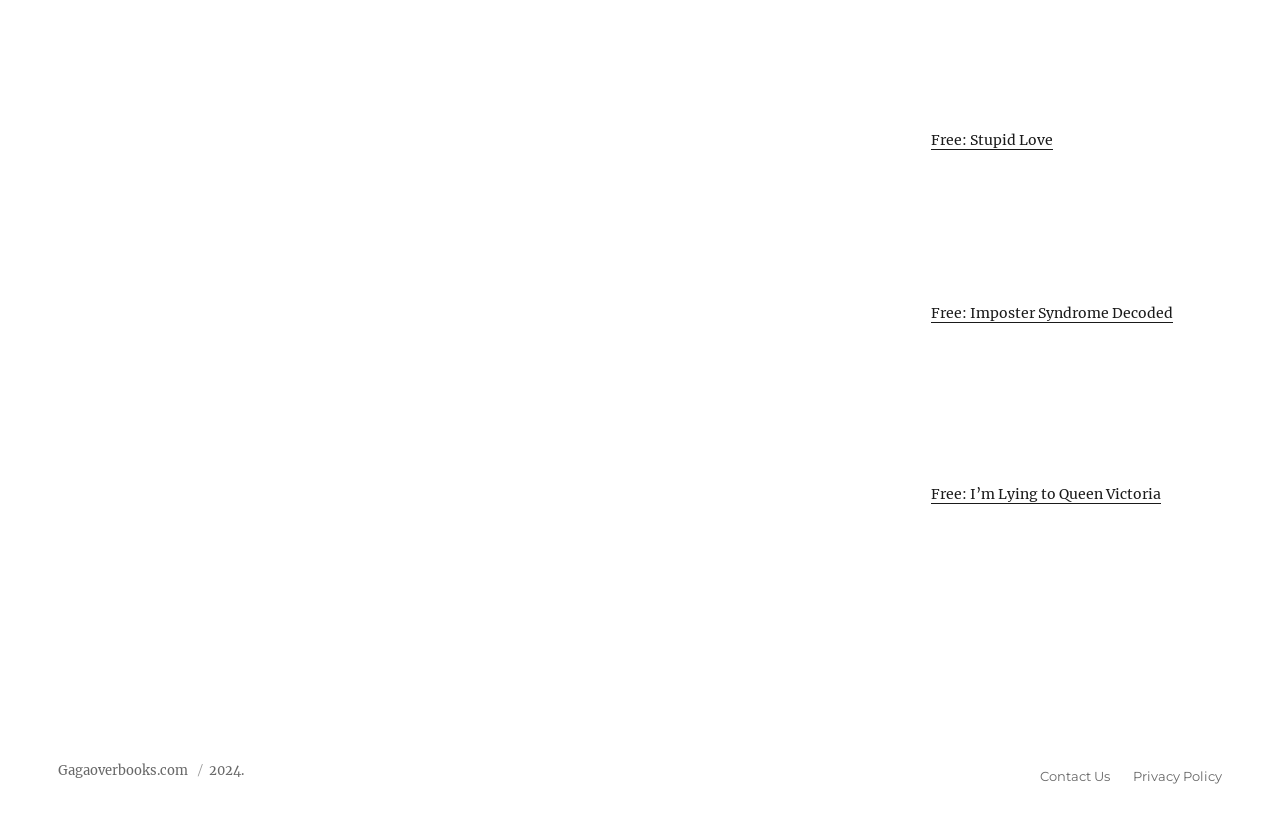Extract the bounding box of the UI element described as: "Gagaoverbooks.com".

[0.045, 0.918, 0.147, 0.938]